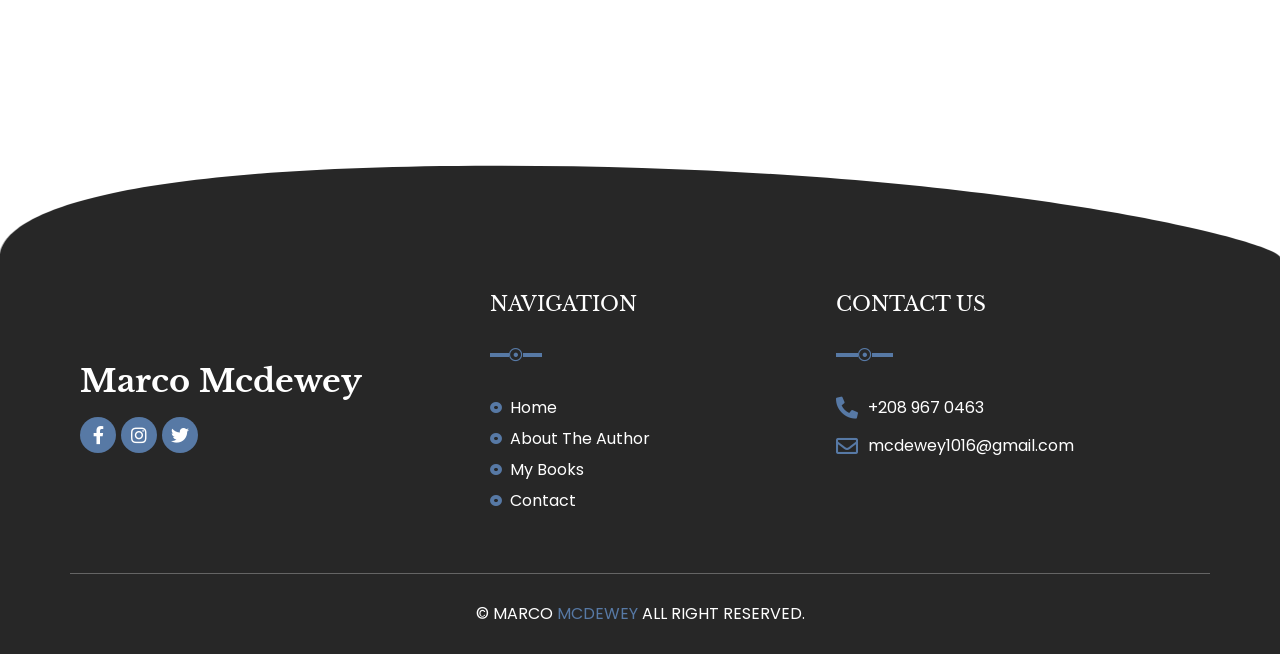What is the author's name?
Please give a well-detailed answer to the question.

The author's name is mentioned in the heading at the top of the webpage, which is 'Marco Mcdewey'.